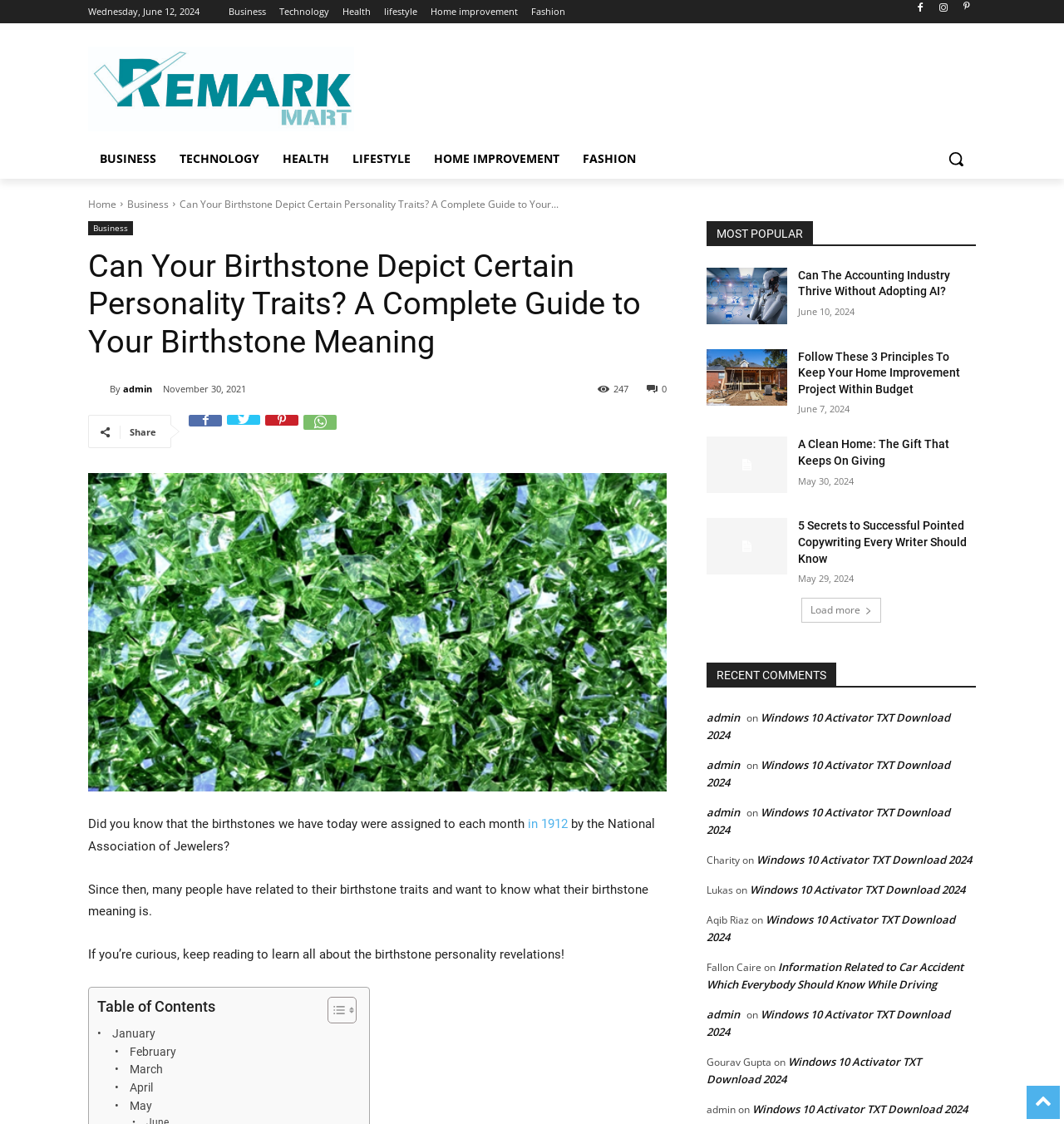What is the text on the button next to the 'Table of Contents'?
Please provide a comprehensive and detailed answer to the question.

I found the button by looking at the layout table element, where I saw a button with the text 'Toggle Table of Content' next to the 'Table of Contents' text.